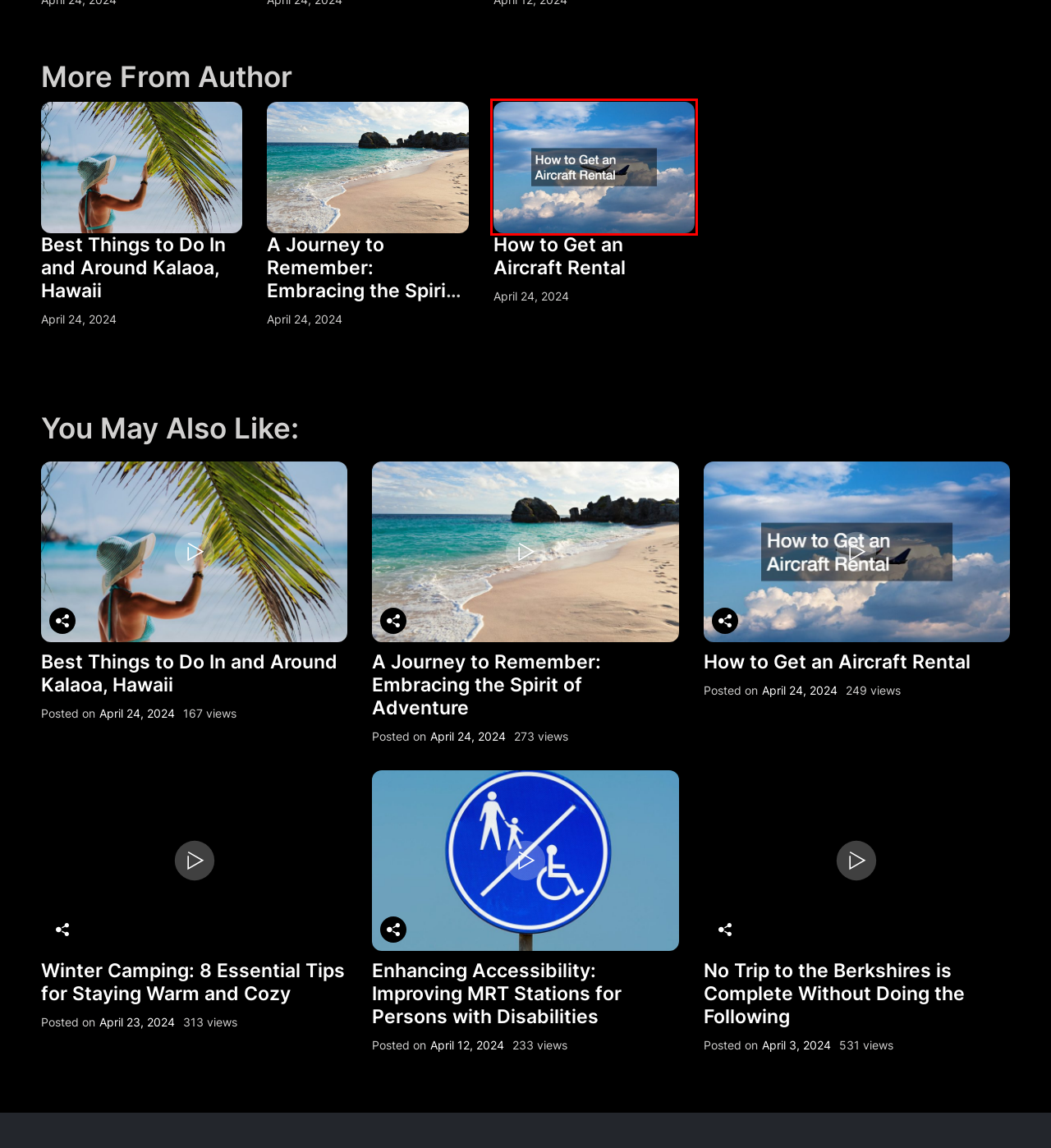Analyze the screenshot of a webpage with a red bounding box and select the webpage description that most accurately describes the new page resulting from clicking the element inside the red box. Here are the candidates:
A. Plan an Awesome Eighteenth Birthday Party in Four Steps | Beyond Boundaries Travel
B. How to Get an Aircraft Rental - Beyond Boundaries Travel
C. No Trip to the Berkshires is Complete Without Doing the Following - Beyond Boundaries Travel
D. Contact Us - Beyond Boundaries Travel
E. Beyond Boundaries Travel -
F. Activities Archives - Beyond Boundaries Travel
G. Winter Camping: 8 Essential Tips for Staying Warm and Cozy - Beyond Boundaries Travel
H. Destinations Archives - Beyond Boundaries Travel

B